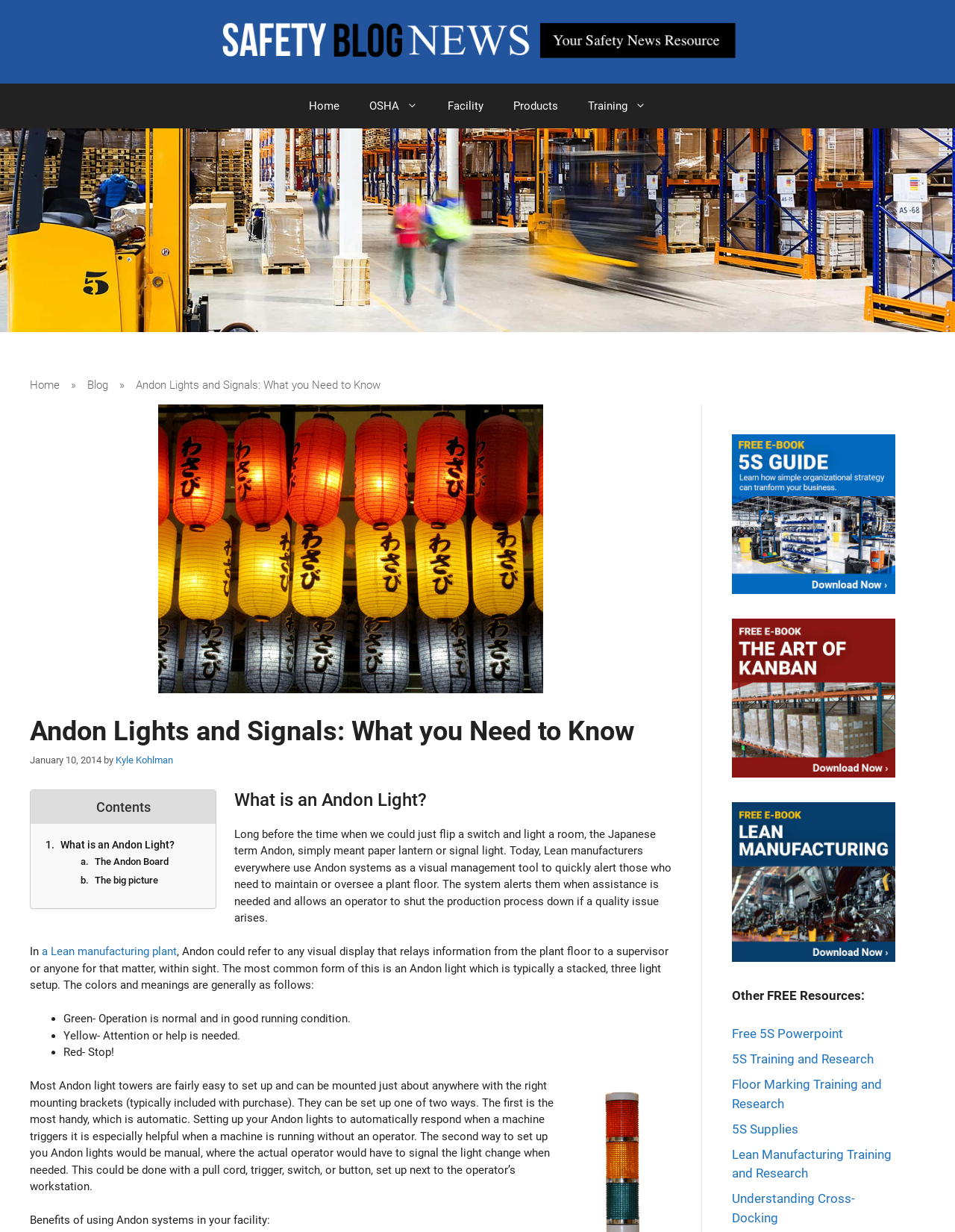Locate the bounding box for the described UI element: "alt="Kanban Guide" title="Free Kanban Guide"". Ensure the coordinates are four float numbers between 0 and 1, formatted as [left, top, right, bottom].

[0.766, 0.622, 0.938, 0.634]